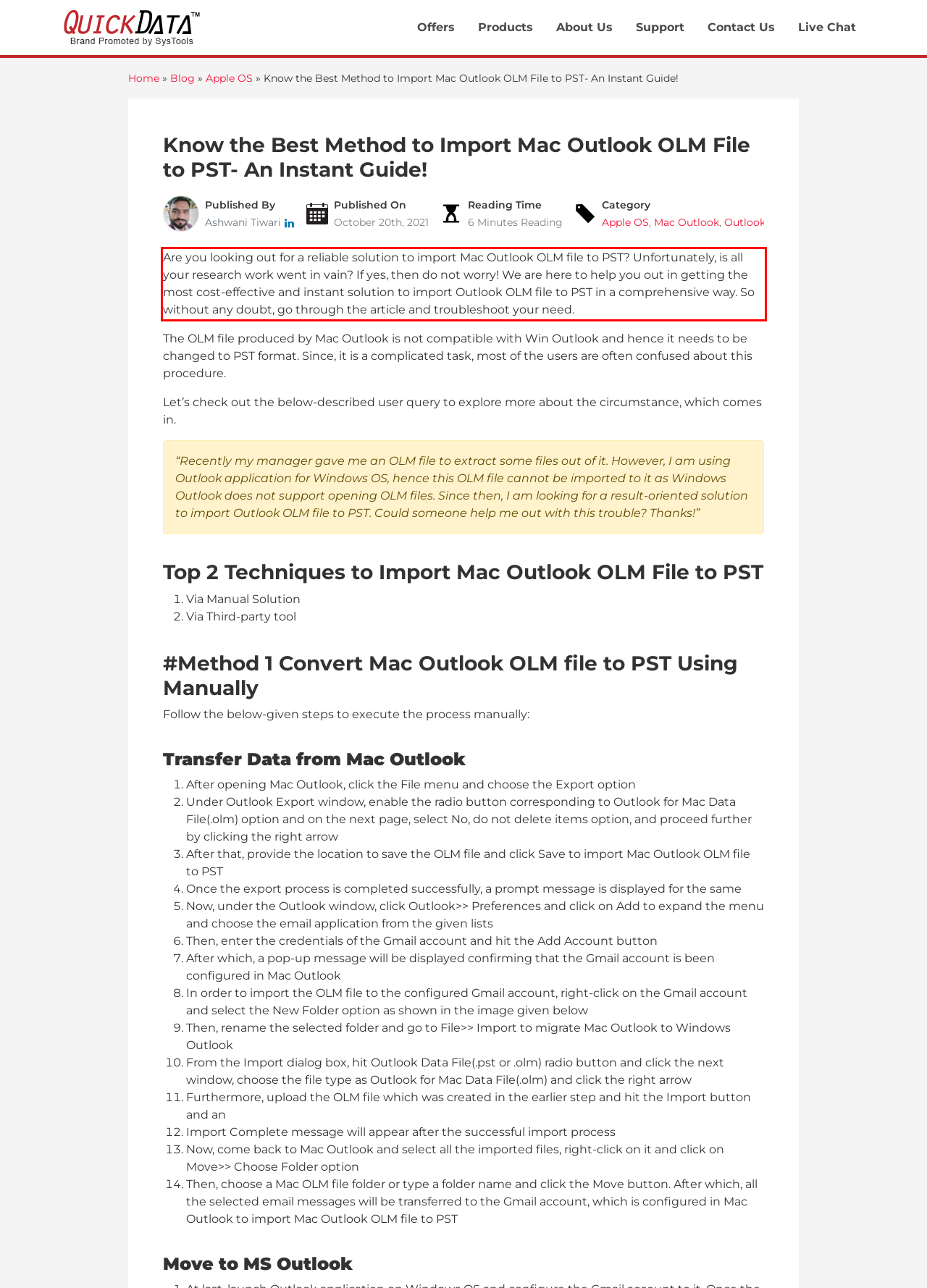Look at the screenshot of the webpage, locate the red rectangle bounding box, and generate the text content that it contains.

Are you looking out for a reliable solution to import Mac Outlook OLM file to PST? Unfortunately, is all your research work went in vain? If yes, then do not worry! We are here to help you out in getting the most cost-effective and instant solution to import Outlook OLM file to PST in a comprehensive way. So without any doubt, go through the article and troubleshoot your need.